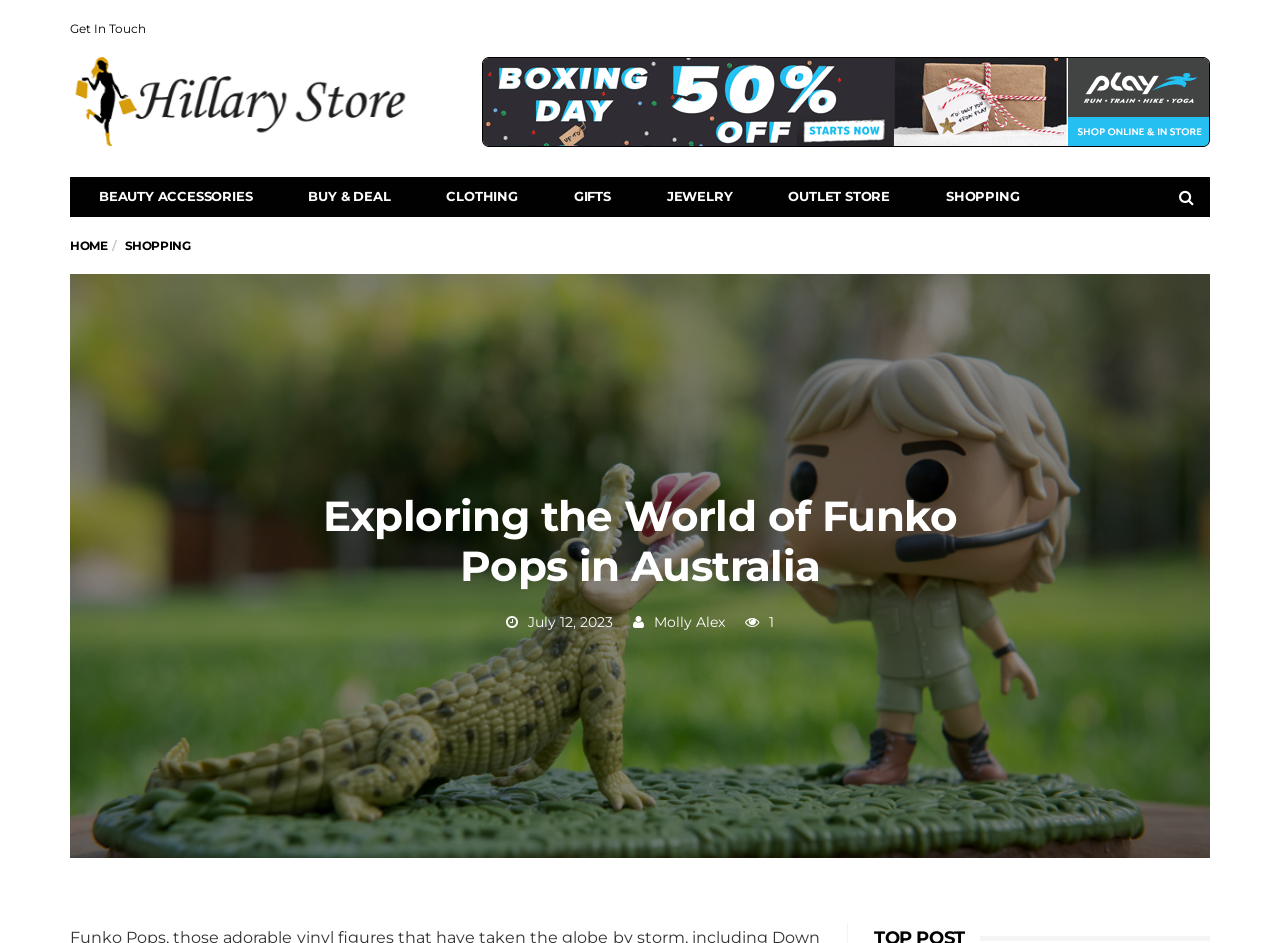Can you look at the image and give a comprehensive answer to the question:
What is the category of products mentioned after 'BEAUTY'?

I looked at the link elements on the webpage and found that after 'BEAUTY', the next link is 'BEAUTY ACCESSORIES', which suggests that the category of products mentioned is ACCESSORIES.